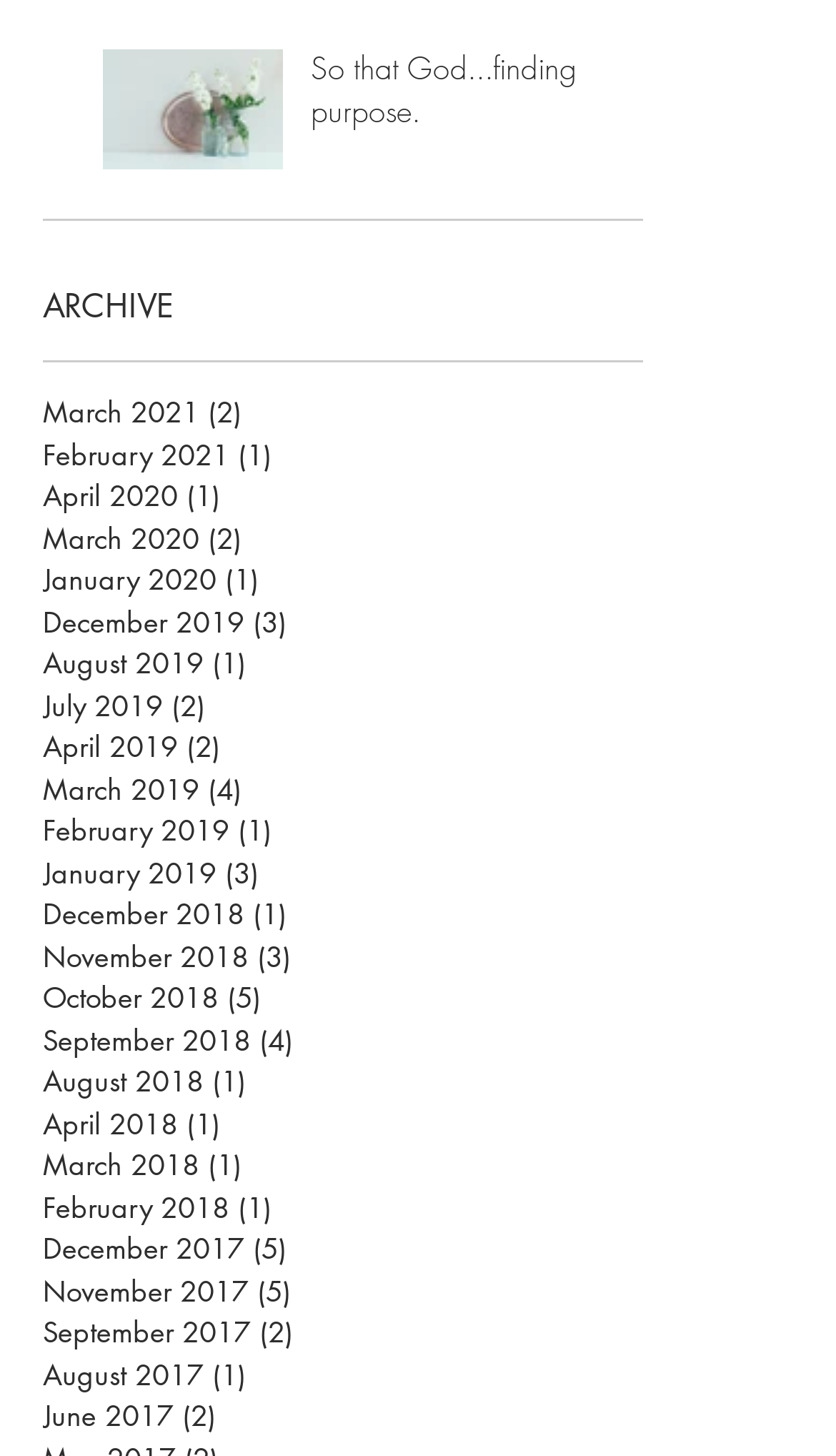Is there a post with an image in the post list?
Based on the image, answer the question with a single word or brief phrase.

Yes